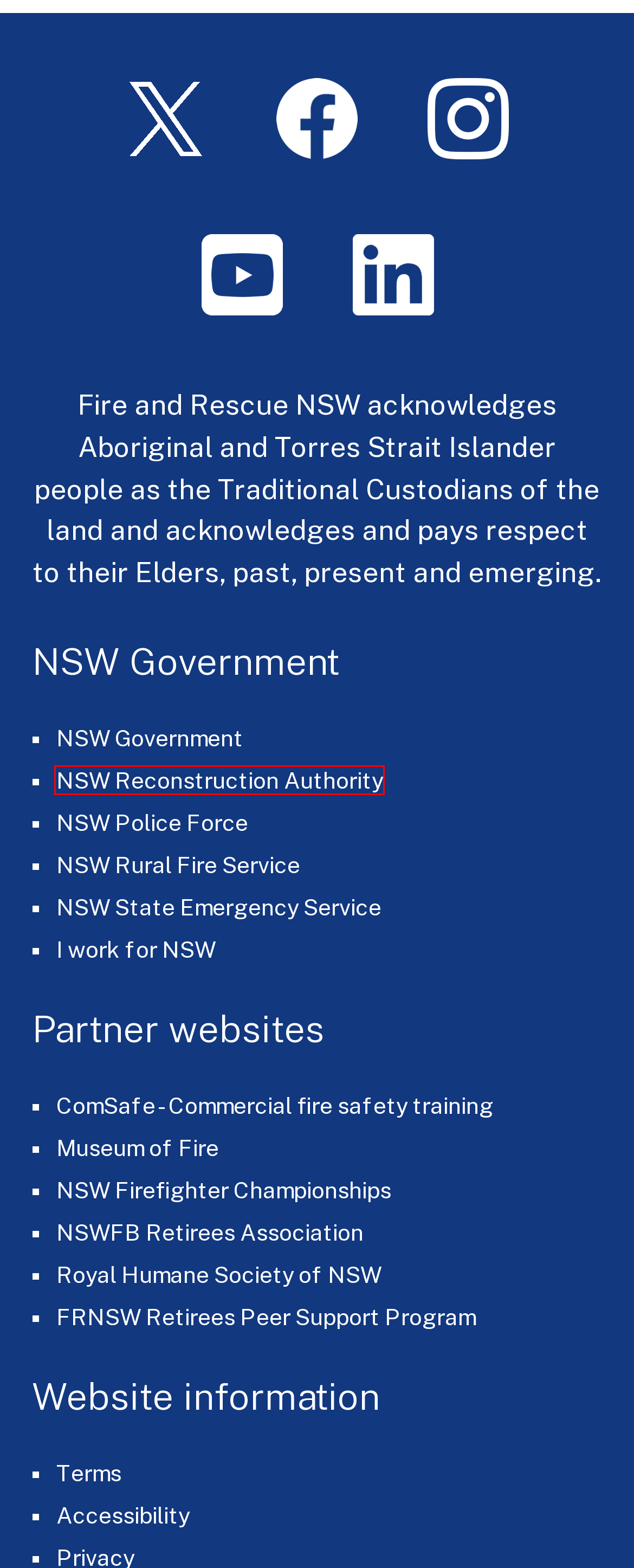Review the webpage screenshot and focus on the UI element within the red bounding box. Select the best-matching webpage description for the new webpage that follows after clicking the highlighted element. Here are the candidates:
A. All jobs in all locations | I work for NSW
B. Home | NSW State Emergency Service
C. ComSafe Training Services
D. NSWFB - Retirees Association Incorporated
E. Terms & Conditions - Fire and Rescue NSW
F. Royal Humane Society of NSW
G. NSW Reconstruction Authority | NSW Government
H. Home - NSW Police Public Site

G